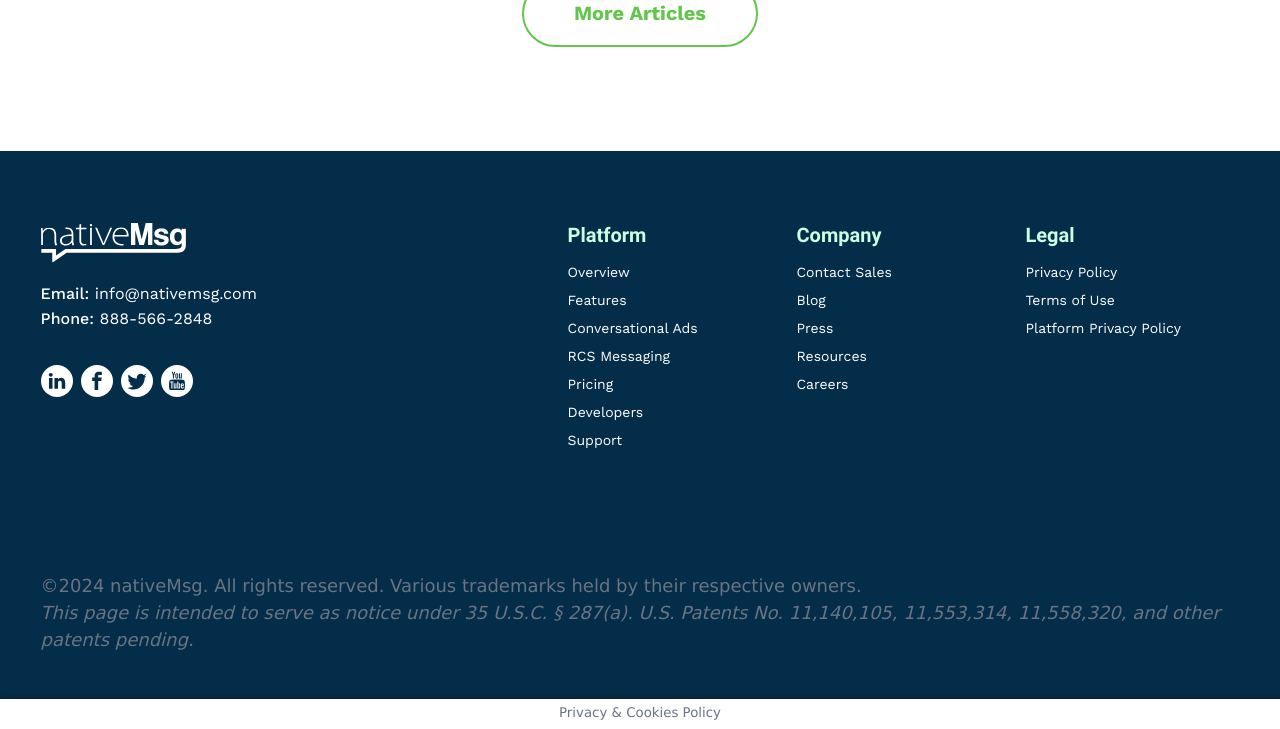Using the format (top-left x, top-left y, bottom-right x, bottom-right y), provide the bounding box coordinates for the described UI element. All values should be floating point numbers between 0 and 1: University

None